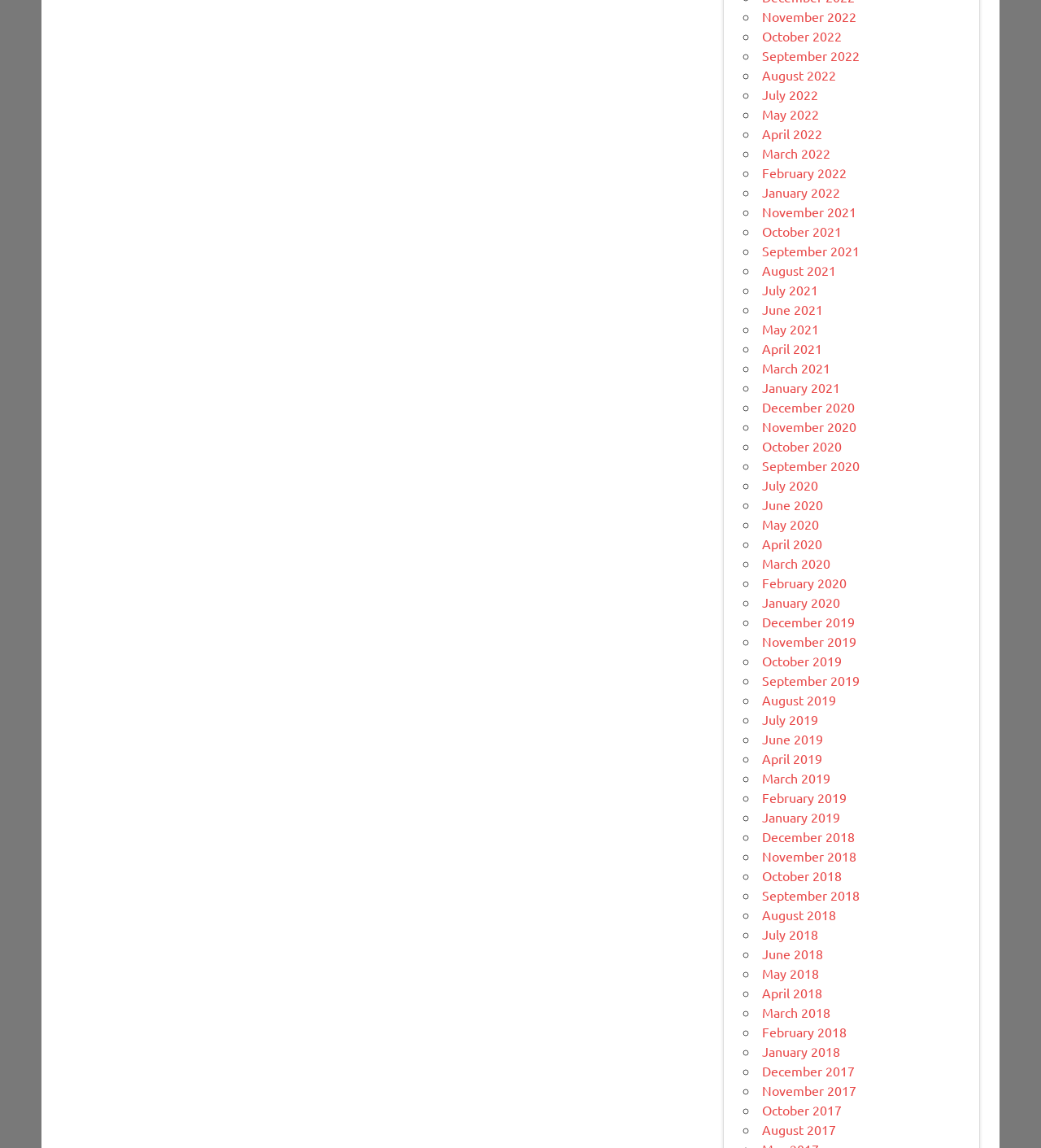Point out the bounding box coordinates of the section to click in order to follow this instruction: "View October 2021".

[0.732, 0.195, 0.808, 0.209]